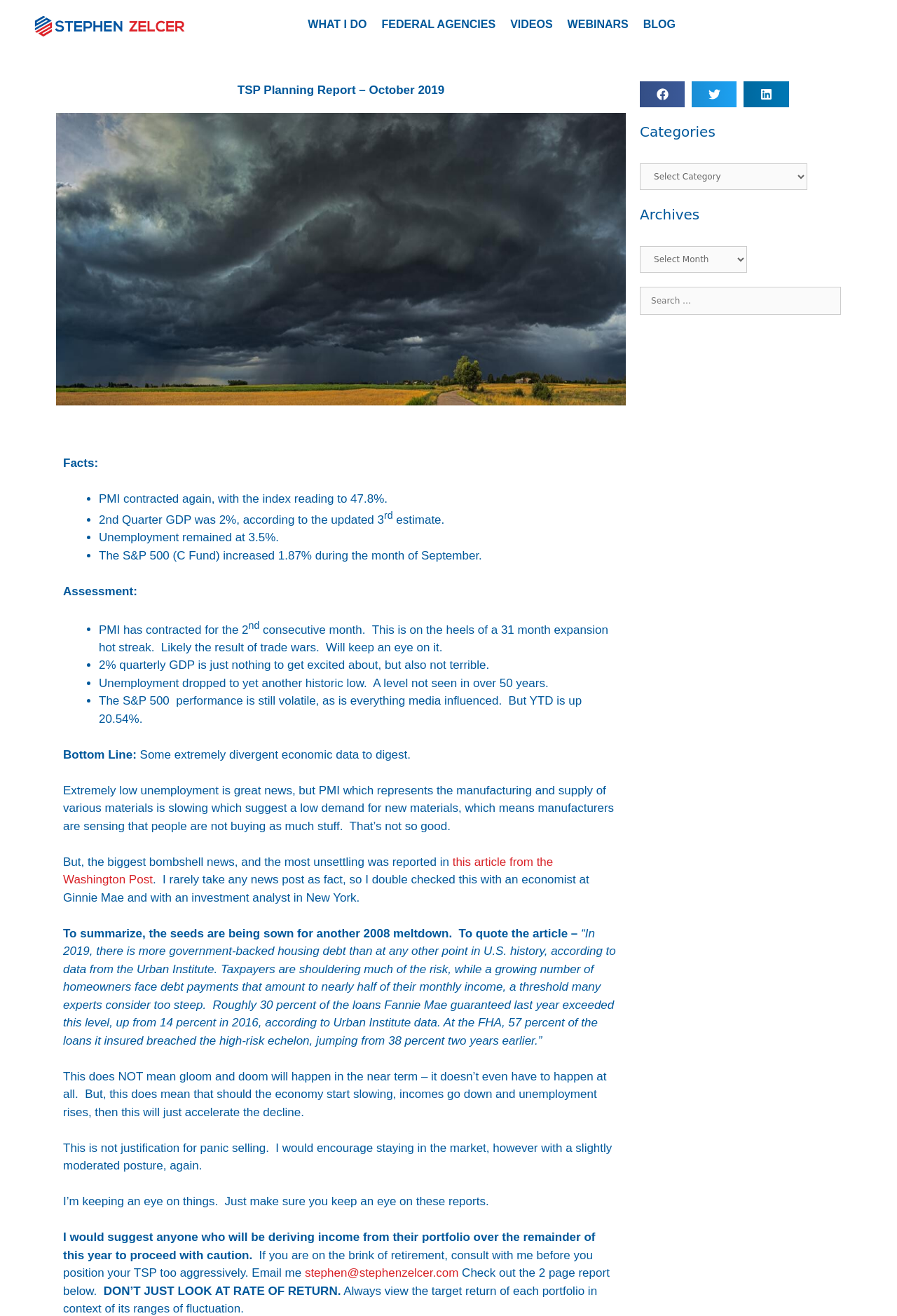Determine the bounding box coordinates of the region to click in order to accomplish the following instruction: "Check out the 2 page report". Provide the coordinates as four float numbers between 0 and 1, specifically [left, top, right, bottom].

[0.07, 0.958, 0.68, 0.982]